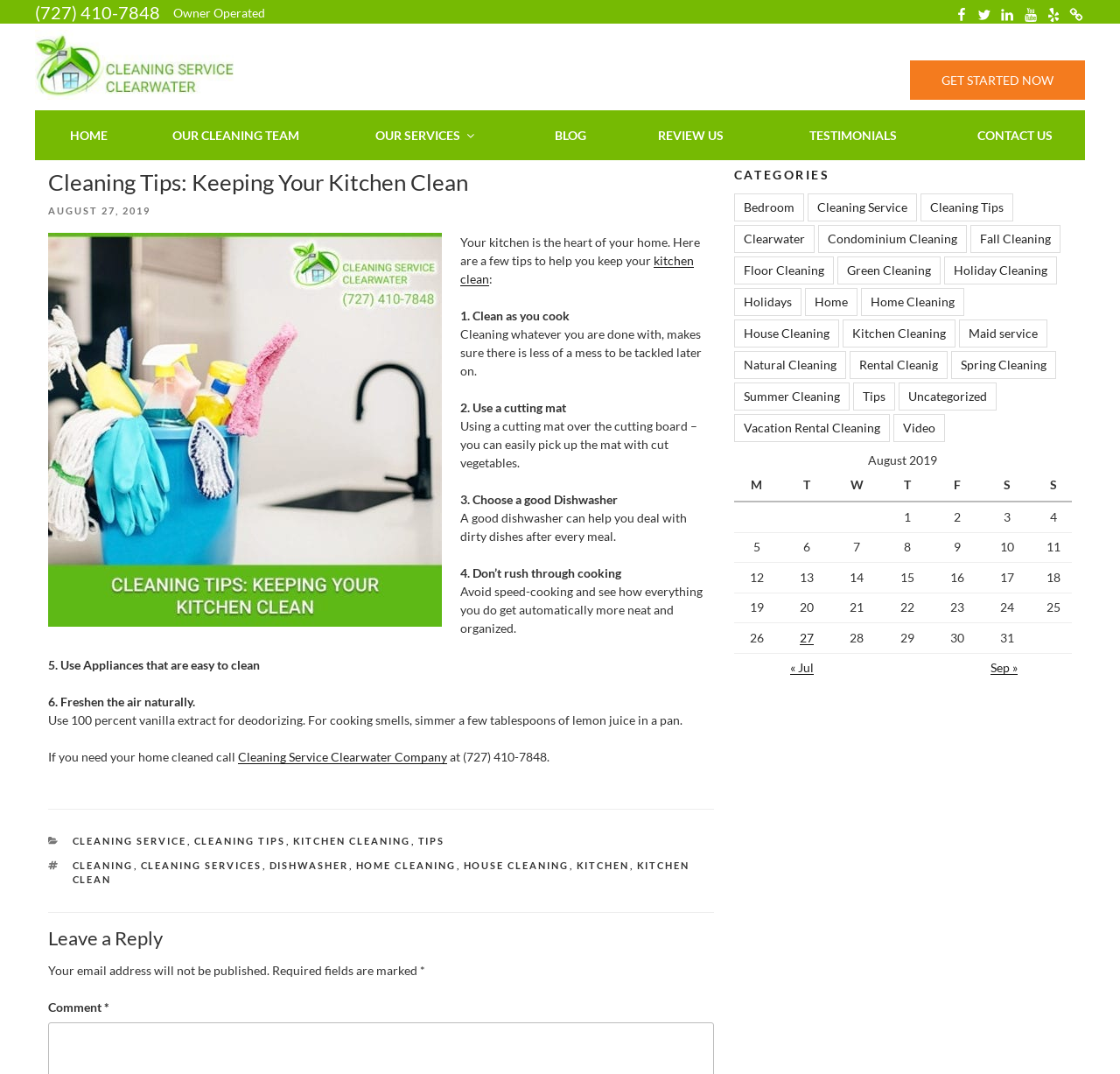Could you locate the bounding box coordinates for the section that should be clicked to accomplish this task: "Get started now".

[0.812, 0.056, 0.969, 0.093]